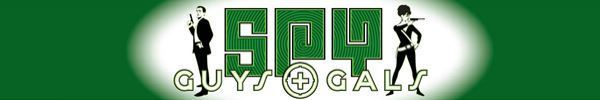Please give a one-word or short phrase response to the following question: 
How many figures are depicted in the logo?

Two